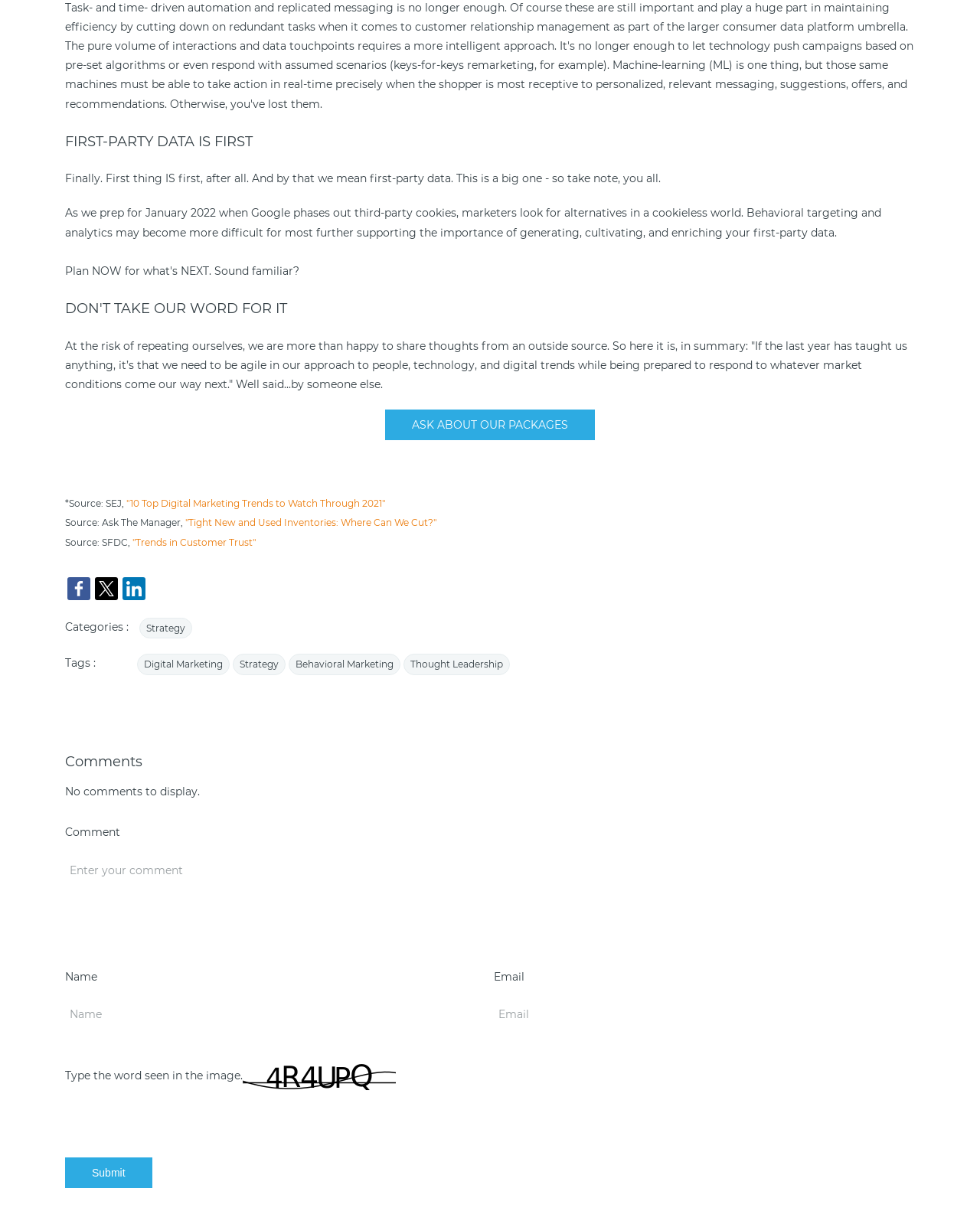Specify the bounding box coordinates for the region that must be clicked to perform the given instruction: "Enter your comment".

[0.066, 0.702, 0.934, 0.791]